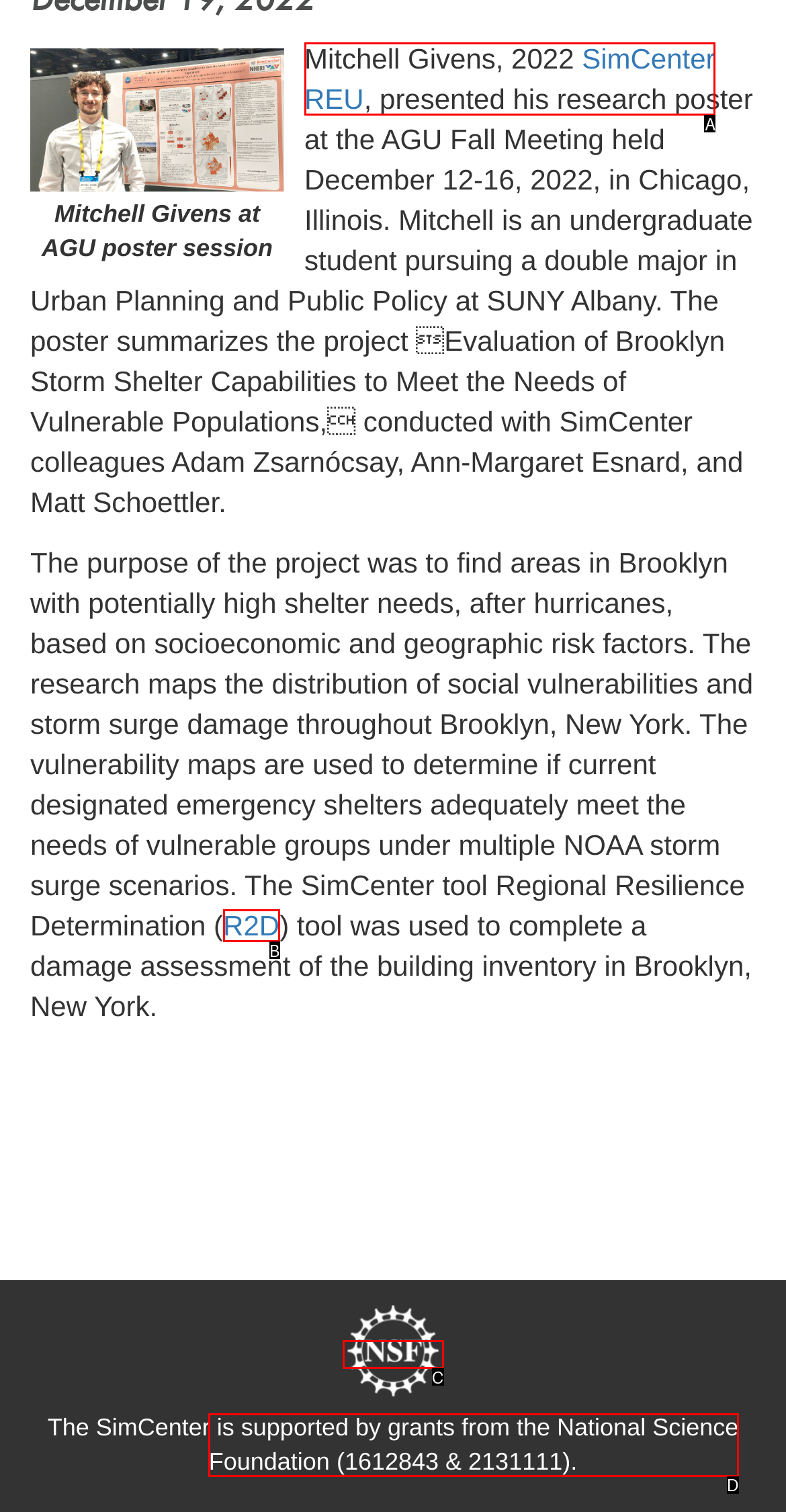Match the HTML element to the description: National Science Foundation. Answer with the letter of the correct option from the provided choices.

D